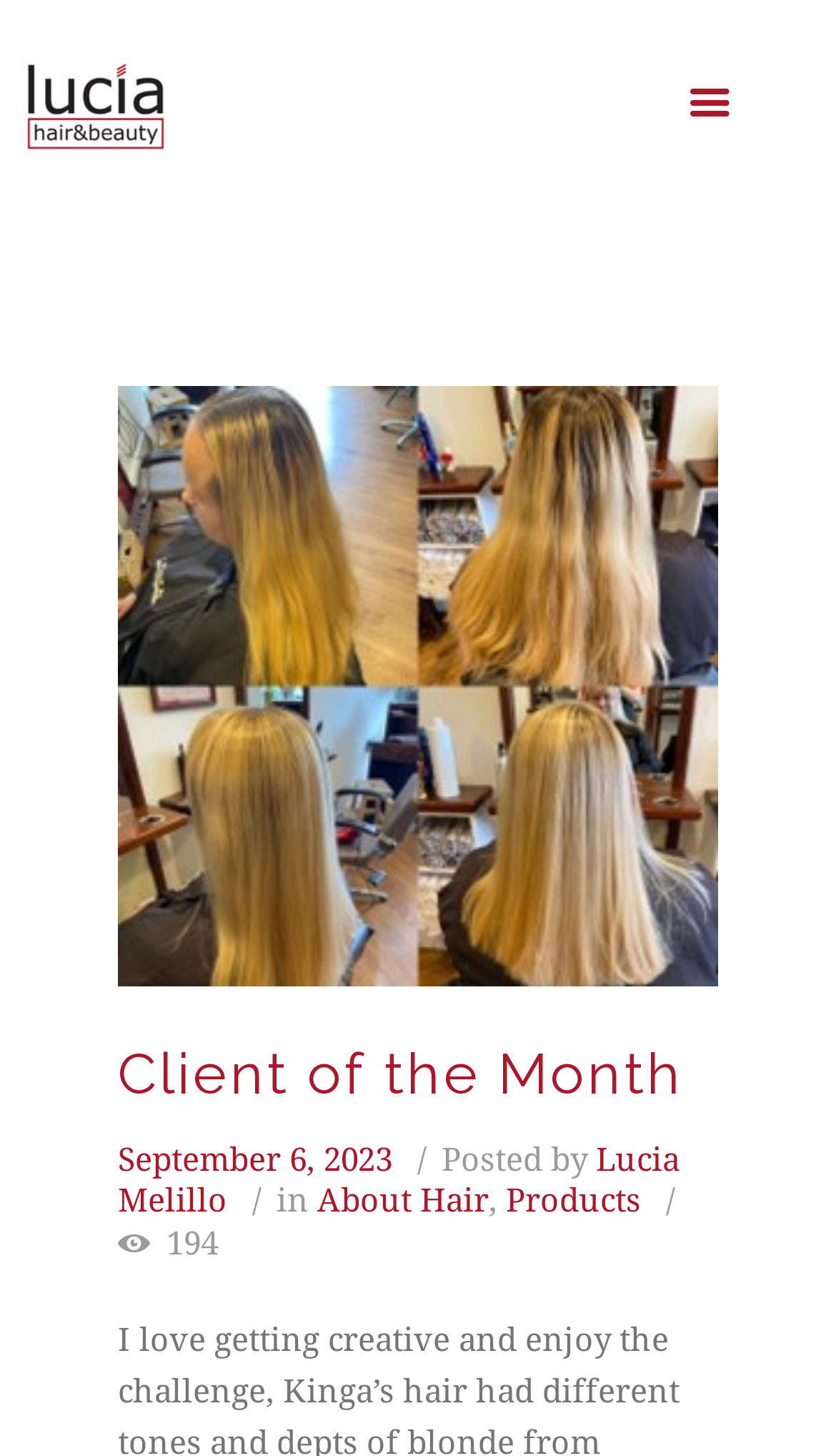Please provide the bounding box coordinate of the region that matches the element description: Products. Coordinates should be in the format (top-left x, top-left y, bottom-right x, bottom-right y) and all values should be between 0 and 1.

[0.605, 0.811, 0.767, 0.838]